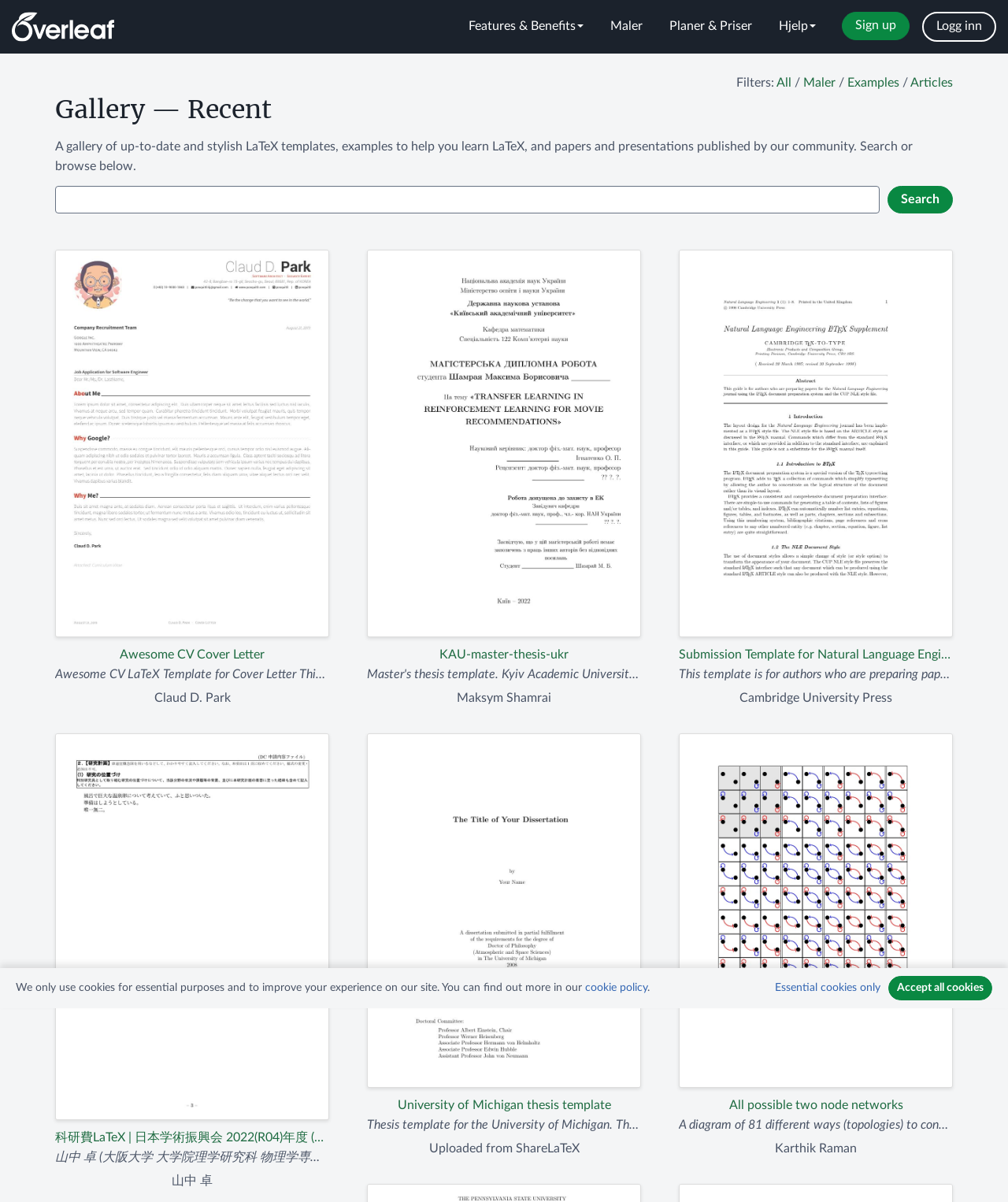What types of templates are available on this webpage?
Please elaborate on the answer to the question with detailed information.

By examining the webpage's content, I found that it offers a variety of LaTeX templates, including those for journals, conferences, theses, reports, CVs, and more. These templates are likely to be used for creating different types of documents.